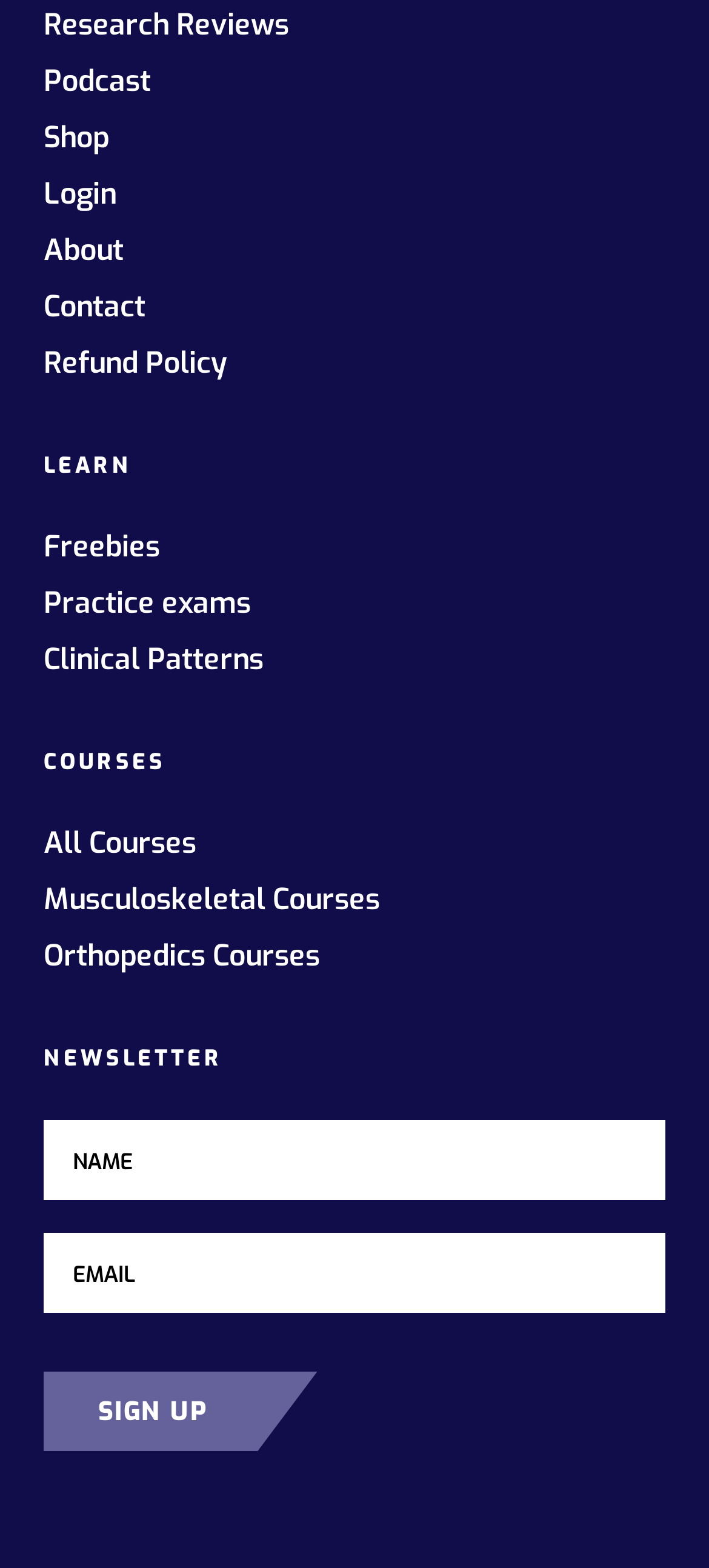Please locate the bounding box coordinates of the region I need to click to follow this instruction: "Browse All Courses".

[0.062, 0.523, 0.938, 0.553]